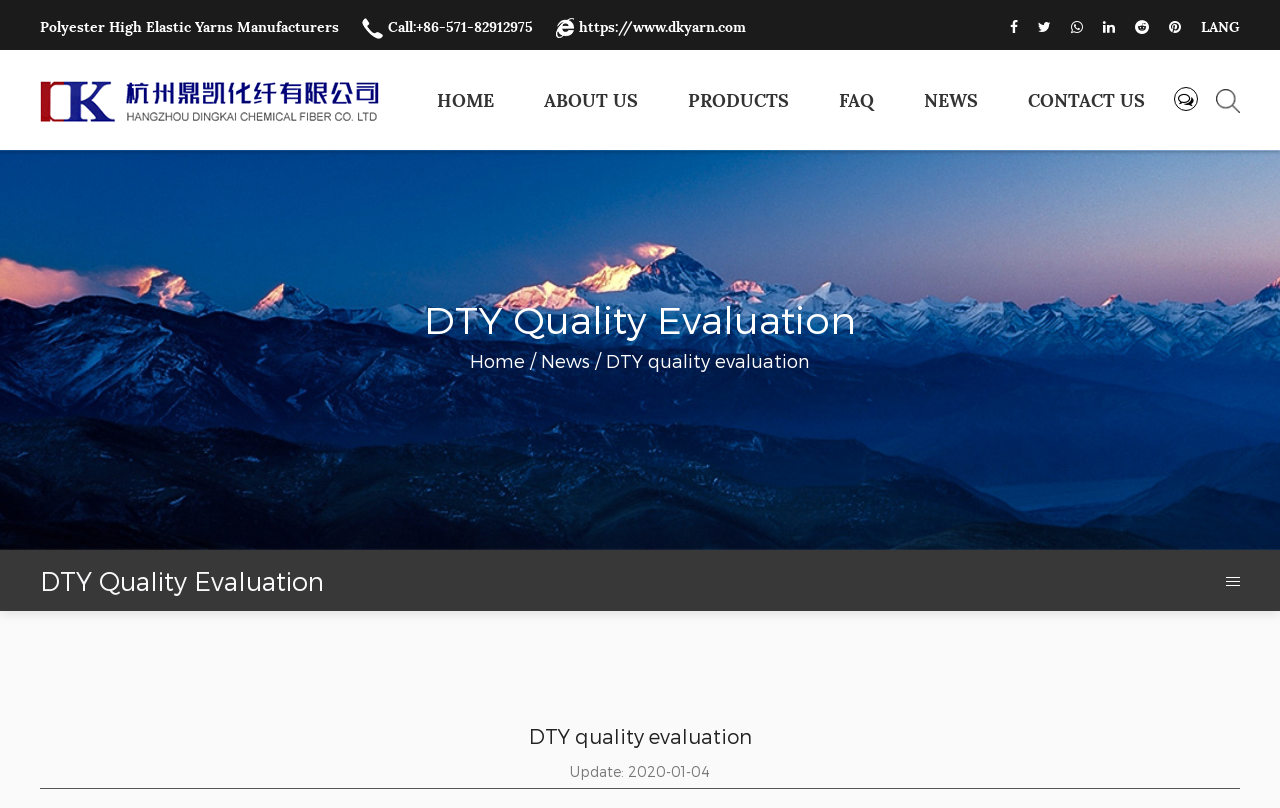Pinpoint the bounding box coordinates of the area that must be clicked to complete this instruction: "Click on the 'HOME' link".

[0.341, 0.064, 0.386, 0.187]